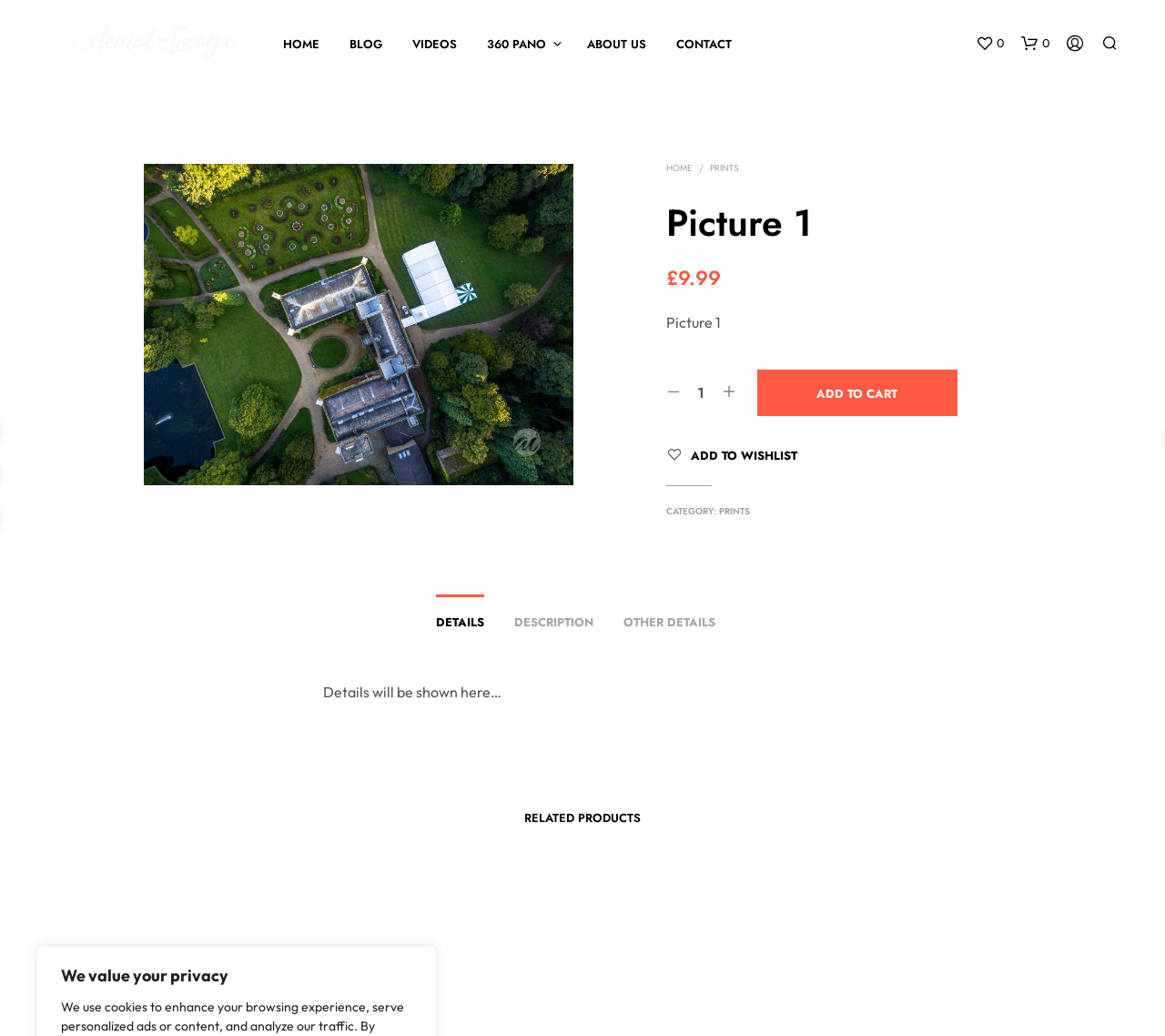Generate a comprehensive description of the webpage.

This webpage is about a product, specifically an aerial image, with the title "Picture 1". At the top, there is a heading that reads "We value your privacy". Below this, there is a link to the product title "Aerial Image - FPV Images" accompanied by a small image. 

On the top navigation bar, there are links to the main menu, including "HOME", "BLOG", "VIDEOS", "360 PANO", "ABOUT US", and "CONTACT". To the right of the navigation bar, there are two buttons, one for the wishlist and one for the shopping bag.

In the main content area, there is a large image of the aerial image product. Below the image, there is a breadcrumb navigation with links to "HOME" and "PRINTS". The product title "Picture 1" is displayed as a heading, followed by the price "£9.99". 

There are several interactive elements, including a link to add the product to the wishlist, a spin button to adjust the product quantity, and a button to add the product to the cart. Additionally, there are links to view product details, description, and other details. 

At the bottom of the page, there is a section for related products, with a heading that reads "RELATED PRODUCTS".